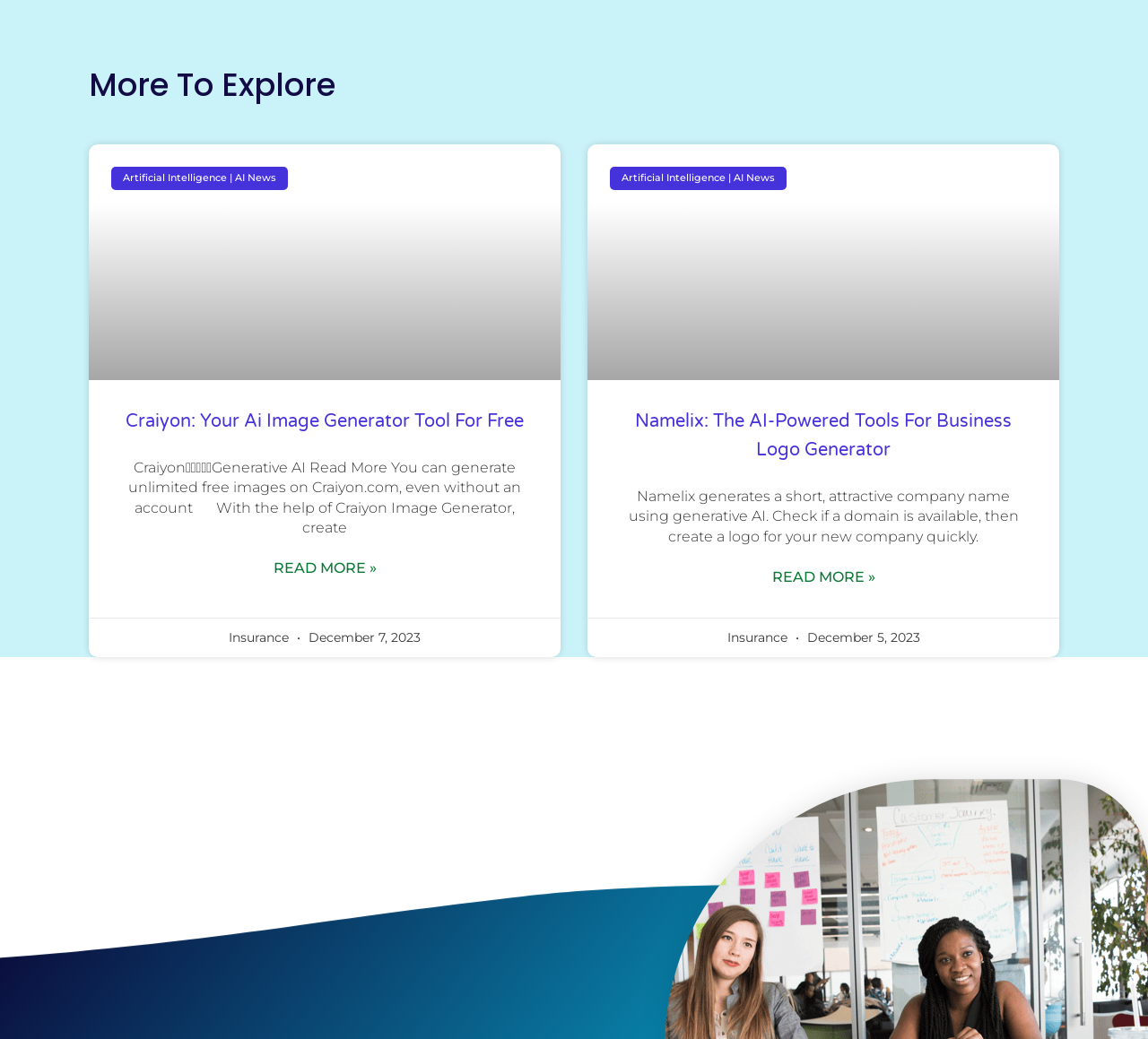Ascertain the bounding box coordinates for the UI element detailed here: "parent_node: Email * aria-describedby="email-notes" name="email"". The coordinates should be provided as [left, top, right, bottom] with each value being a float between 0 and 1.

[0.255, 0.935, 0.456, 0.953]